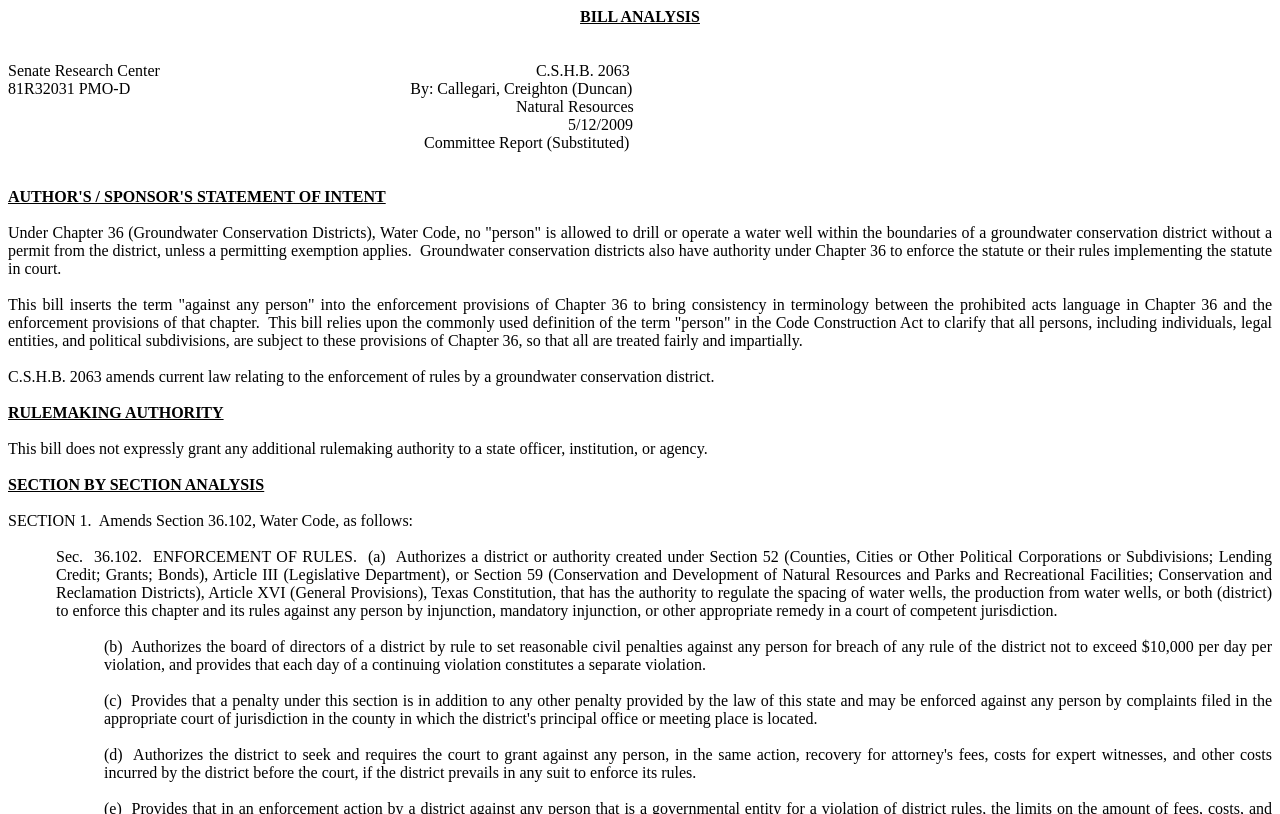Find the bounding box coordinates of the UI element according to this description: "5/12/2009".

[0.444, 0.143, 0.494, 0.163]